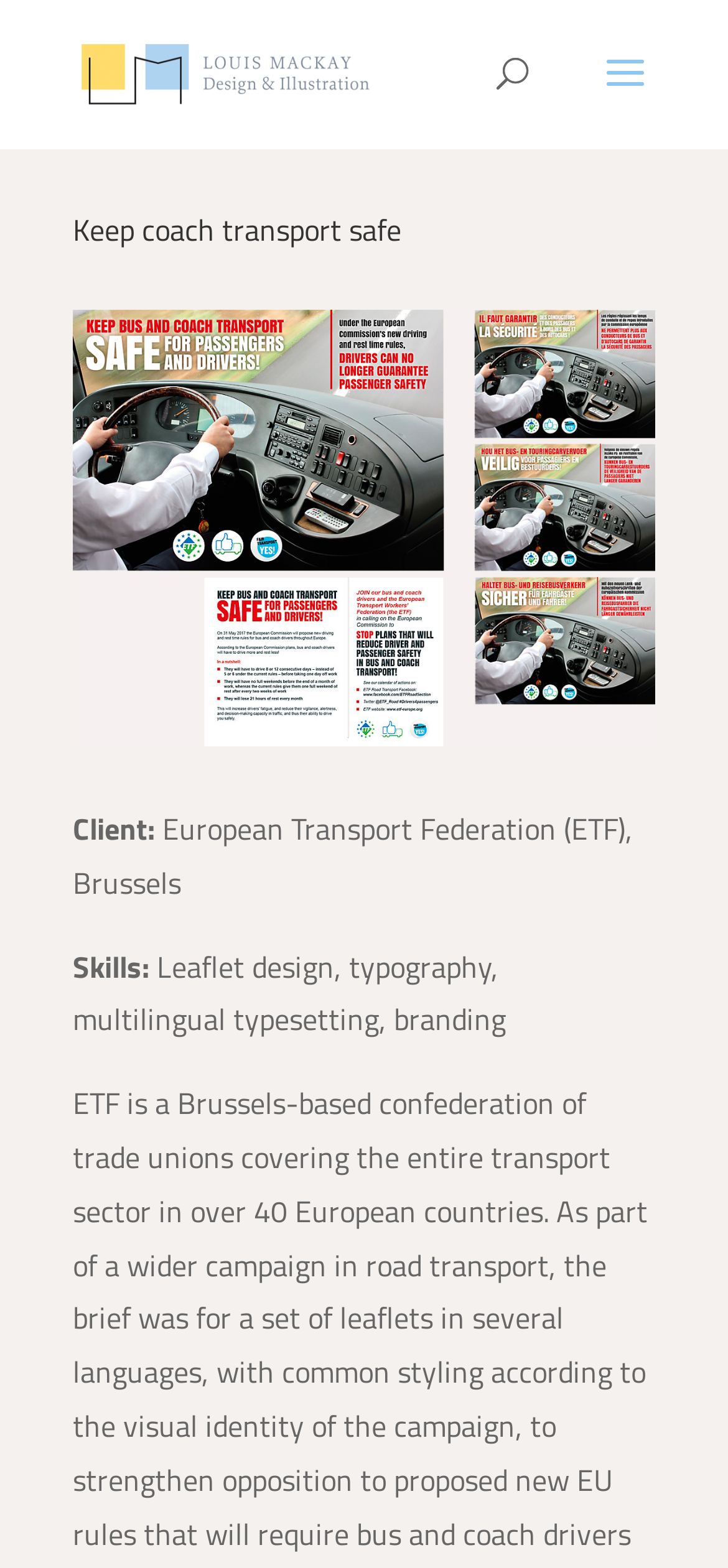Answer this question in one word or a short phrase: What is the location of the client?

Brussels